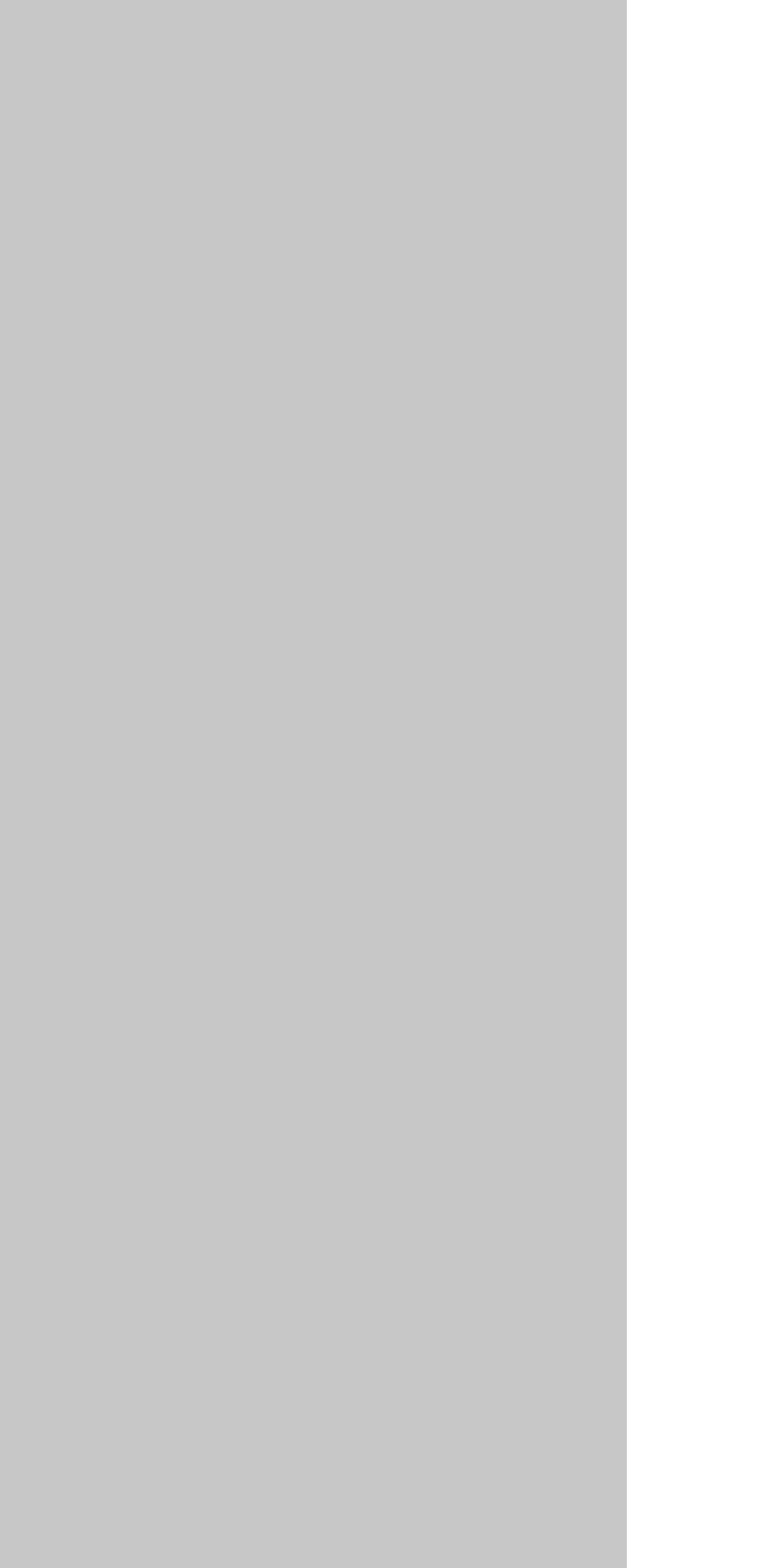What are their business hours?
Based on the image, please offer an in-depth response to the question.

I found the business hours by looking at the 'OPENING HOURS' section, which lists the hours as 'Mon - Fri: 8am - 5pm'.